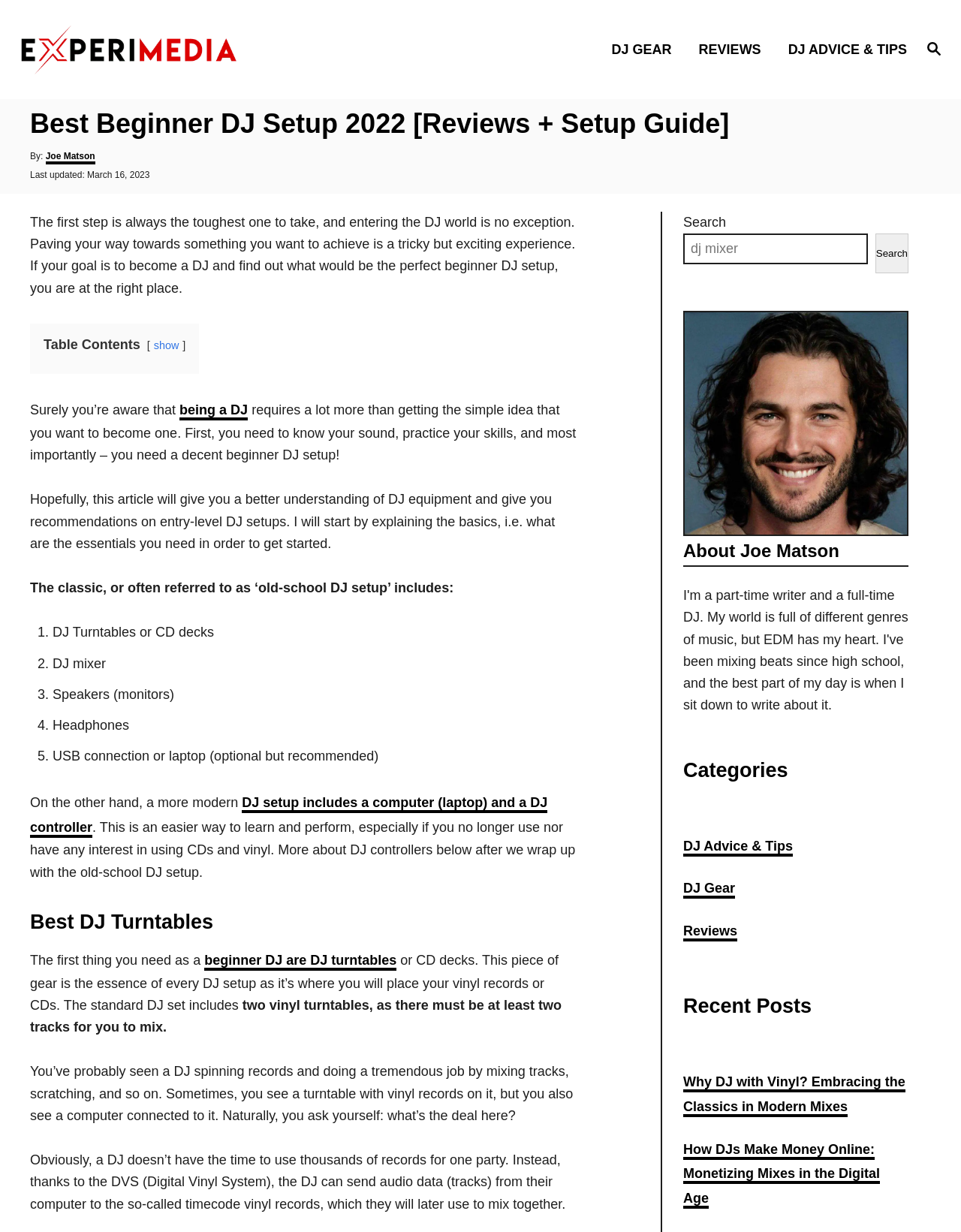Given the description "DJ Advice & Tips", provide the bounding box coordinates of the corresponding UI element.

[0.811, 0.025, 0.944, 0.056]